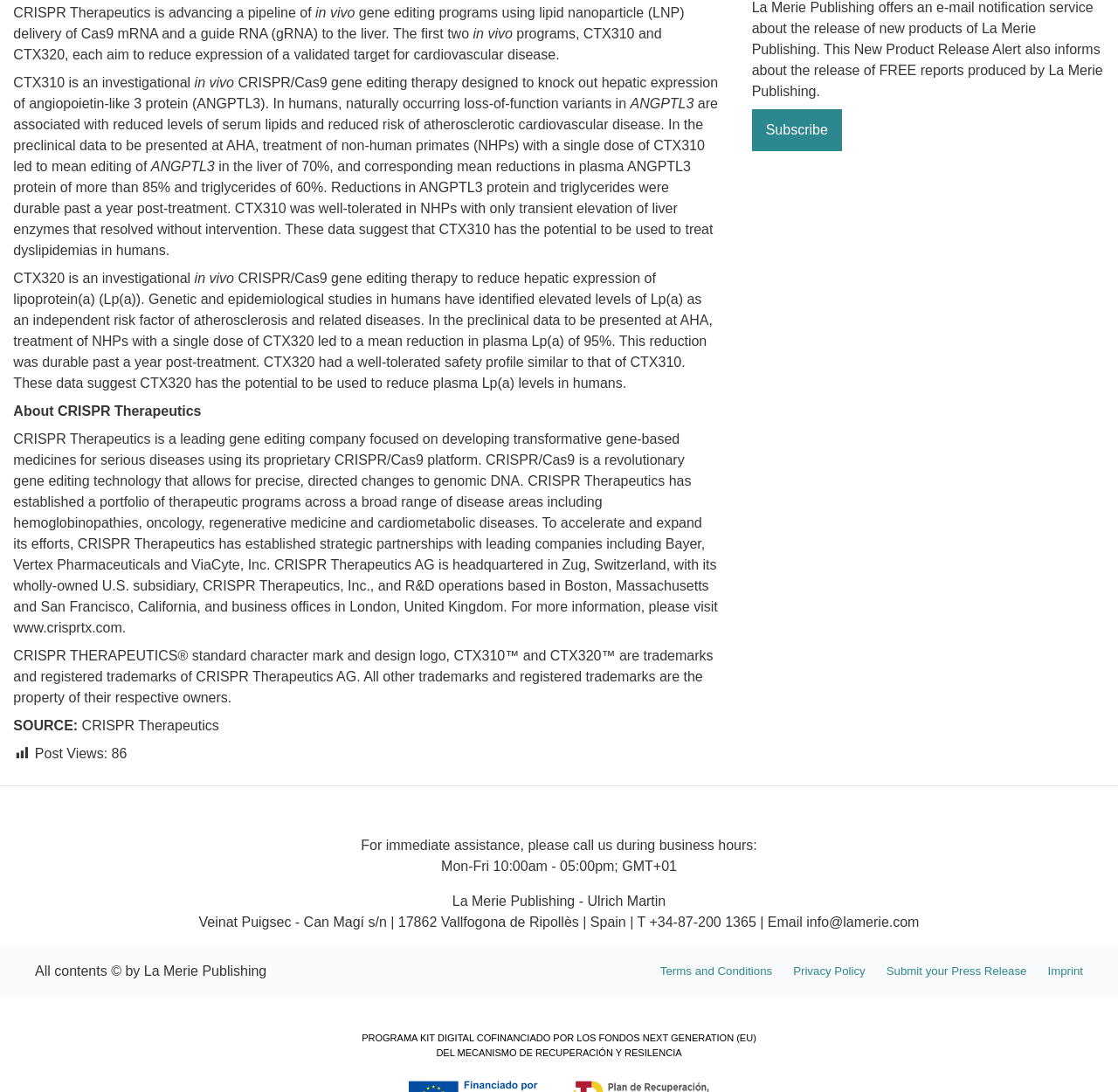Respond with a single word or phrase to the following question:
What is CRISPR Therapeutics focused on?

developing gene-based medicines